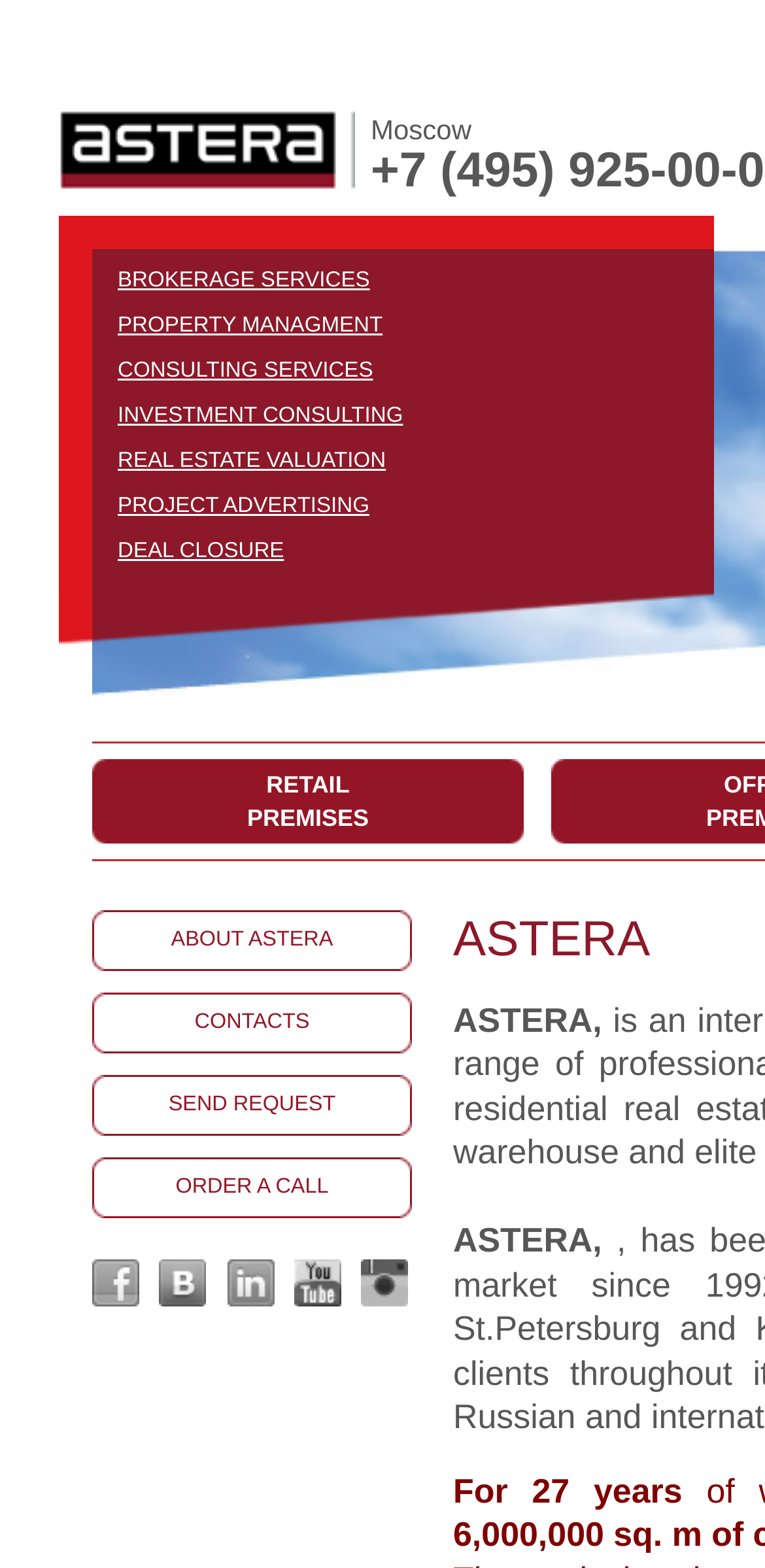What services are offered by ASTERA?
Provide an in-depth and detailed answer to the question.

The services offered by ASTERA can be found in the links on the webpage, which include 'BROKERAGE SERVICES', 'PROPERTY MANAGMENT', 'CONSULTING SERVICES', 'INVESTMENT CONSULTING', 'REAL ESTATE VALUATION', 'PROJECT ADVERTISING', and 'DEAL CLOSURE'. These links are located in the middle section of the webpage, with bounding box coordinates ranging from [0.154, 0.166, 0.483, 0.191] to [0.154, 0.339, 0.371, 0.364].